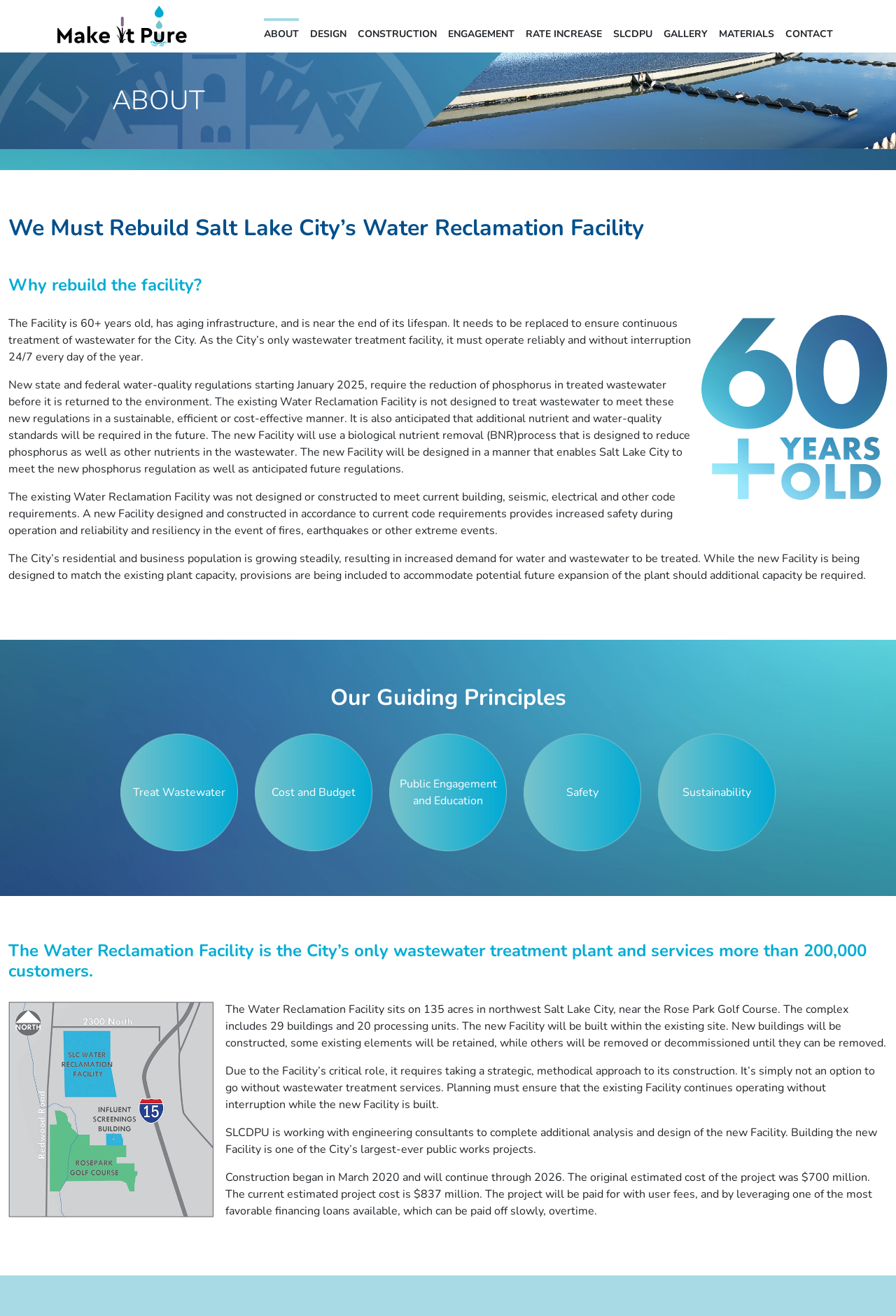Could you indicate the bounding box coordinates of the region to click in order to complete this instruction: "Click on the 'GALLERY' link".

[0.741, 0.014, 0.79, 0.036]